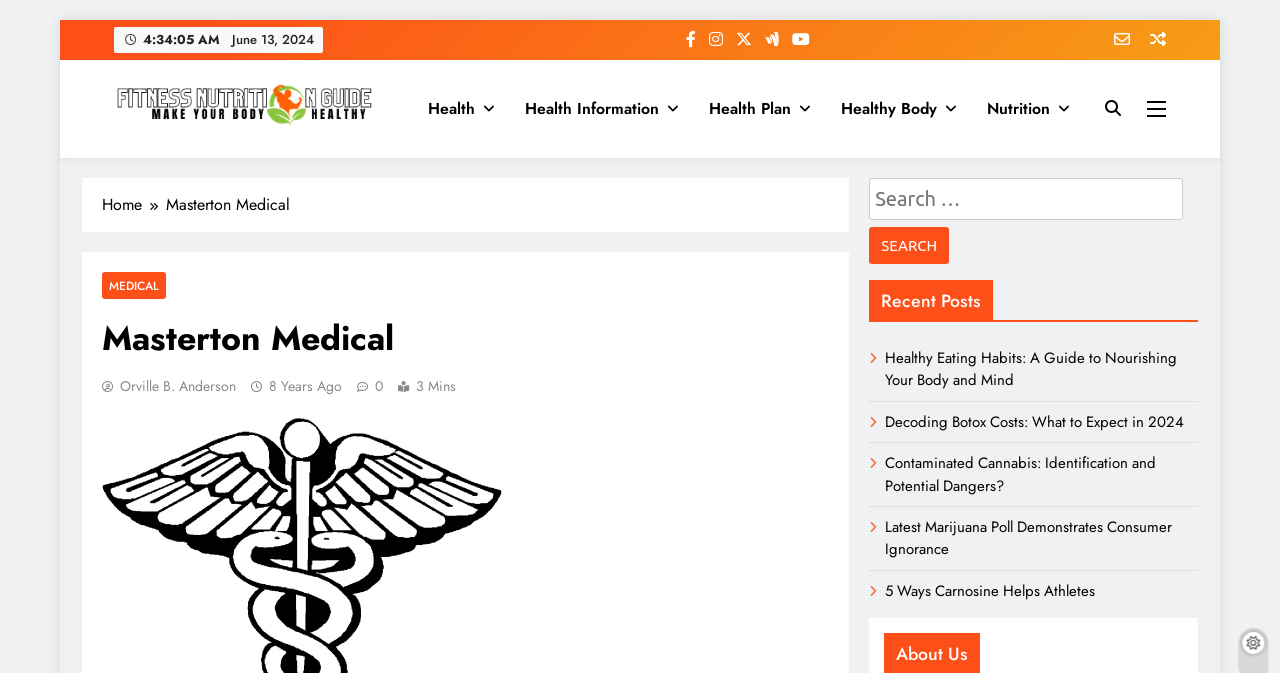Write an elaborate caption that captures the essence of the webpage.

The webpage appears to be a health and fitness website, specifically focused on nutrition and medical information. At the top left corner, there is a link to skip to the content. Next to it, there are two timestamps, one showing the current time and the other showing the date, June 13, 2024. 

On the top right corner, there are several social media links, represented by icons, and a newsletter and random news section. Below these, there is a prominent link to the "Fitness Nutrition Guide" with an accompanying image. 

The main content area is divided into several sections. On the left side, there is a navigation menu with breadcrumbs, showing the current page's location within the website. The menu includes links to the home page, medical information, and a section about Orville B. Anderson. 

In the main content area, there are several links to health-related articles, including "Healthy Eating Habits," "Decoding Botox Costs," and "5 Ways Carnosine Helps Athletes." These links are arranged in a vertical list, with the most recent posts at the top. 

On the right side of the page, there is a search bar with a search button and a heading that says "Recent Posts." There are five links to recent posts, each with a descriptive title.